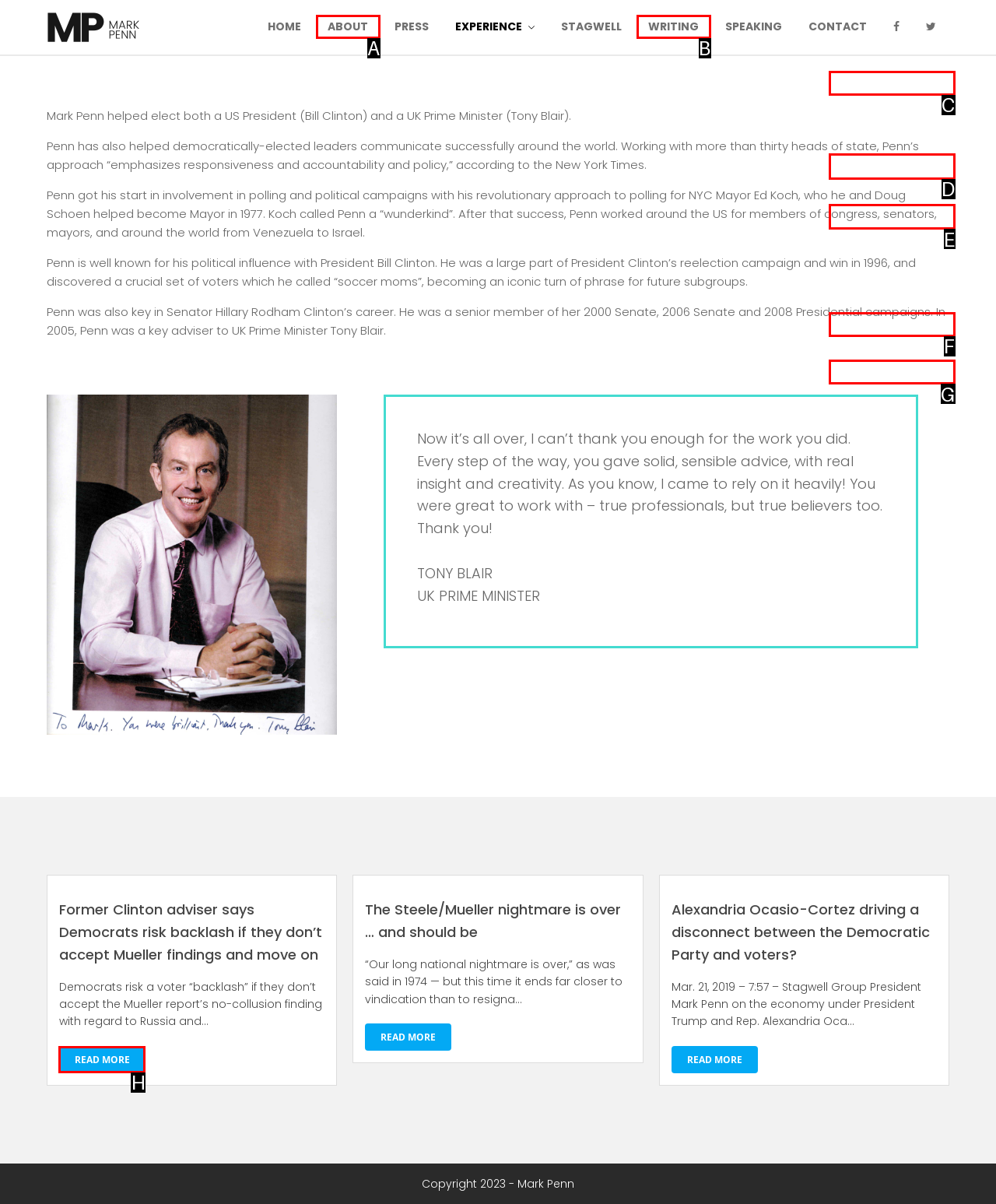Identify the HTML element that should be clicked to accomplish the task: Click the 'READ MORE' link
Provide the option's letter from the given choices.

H